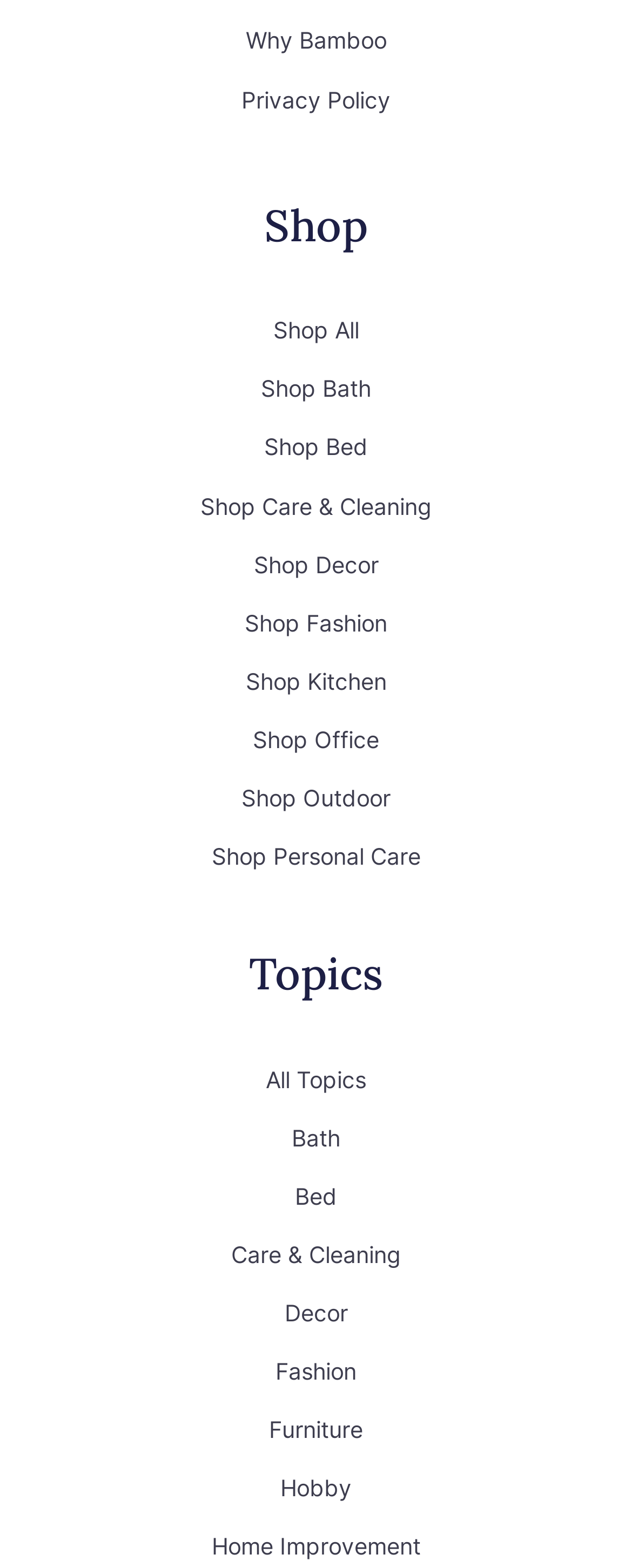Please identify the bounding box coordinates of the clickable element to fulfill the following instruction: "Click on 'Why Bamboo'". The coordinates should be four float numbers between 0 and 1, i.e., [left, top, right, bottom].

[0.388, 0.017, 0.612, 0.034]